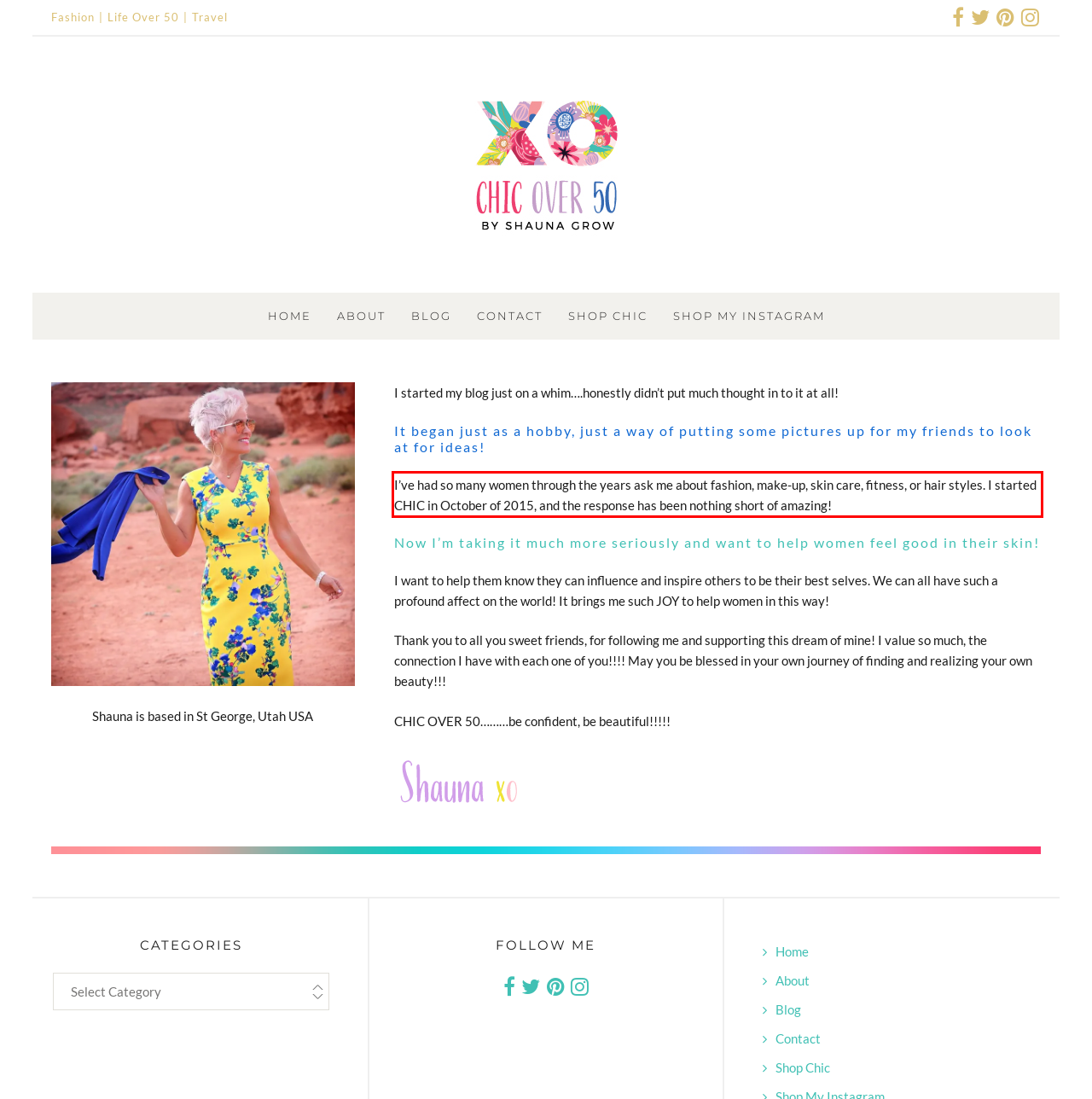Given a webpage screenshot, locate the red bounding box and extract the text content found inside it.

I’ve had so many women through the years ask me about fashion, make-up, skin care, fitness, or hair styles. I started CHIC in October of 2015, and the response has been nothing short of amazing!